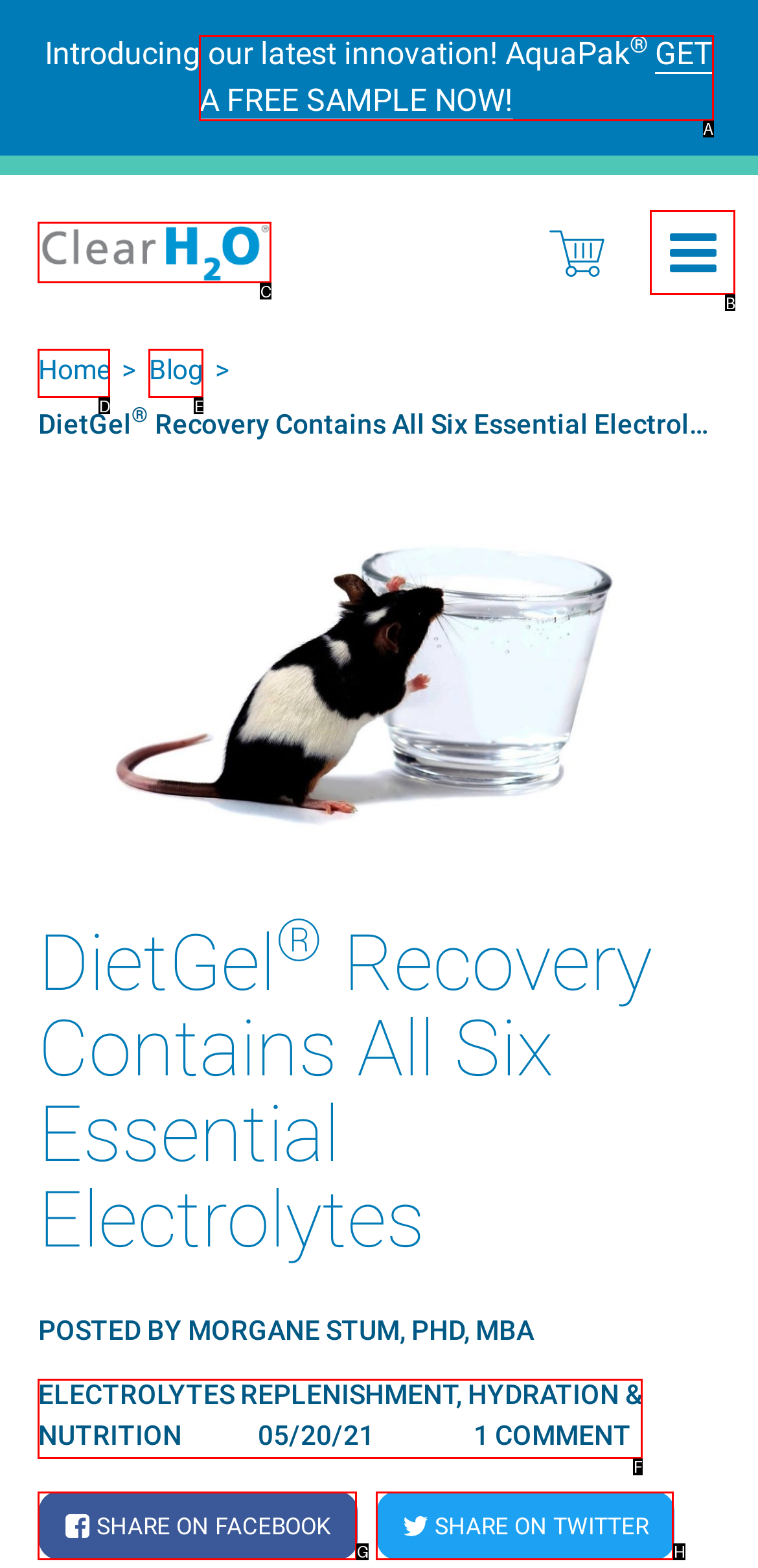Tell me the letter of the correct UI element to click for this instruction: Toggle menu. Answer with the letter only.

B